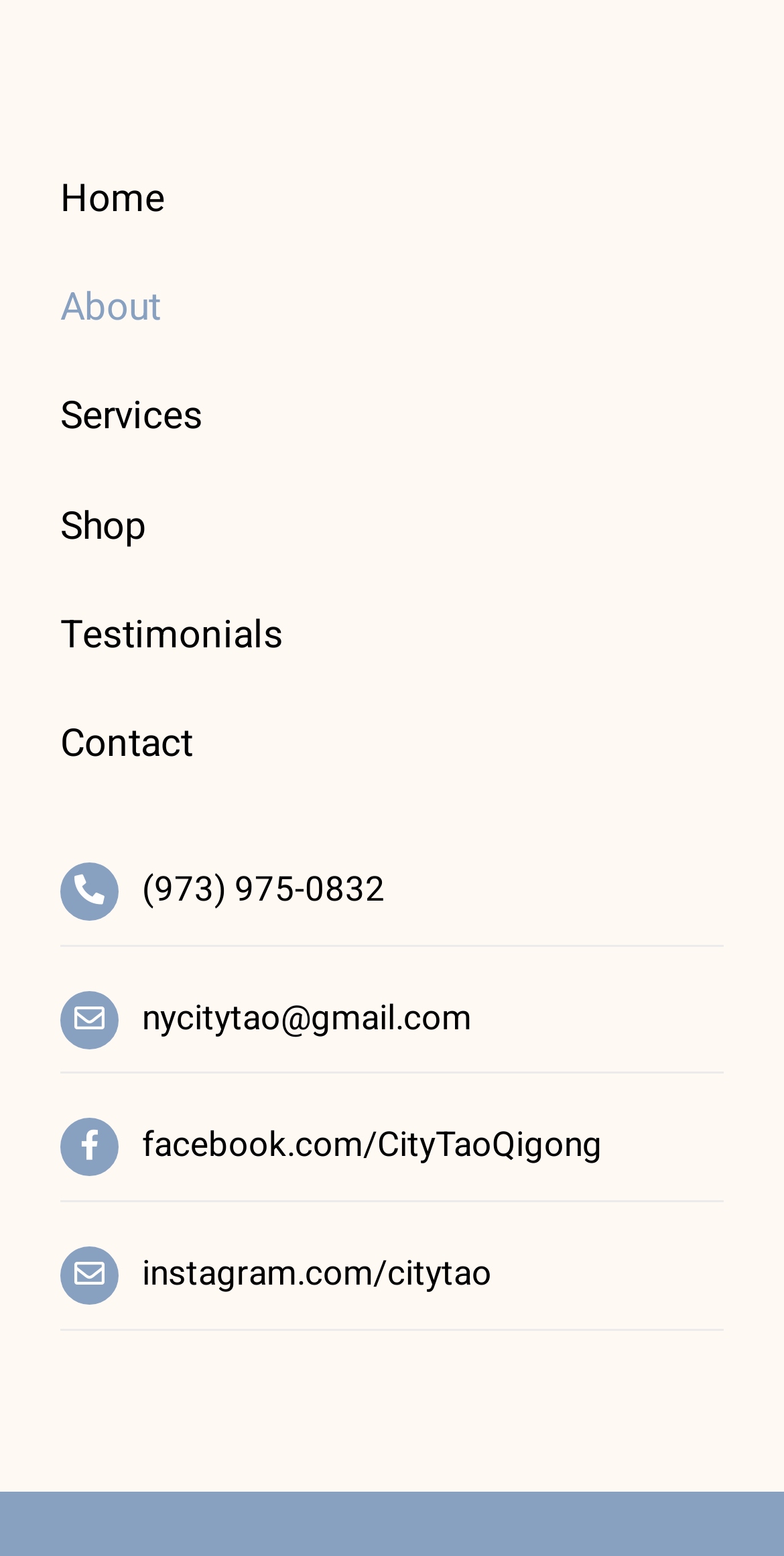Could you find the bounding box coordinates of the clickable area to complete this instruction: "visit facebook page"?

[0.181, 0.72, 0.769, 0.752]